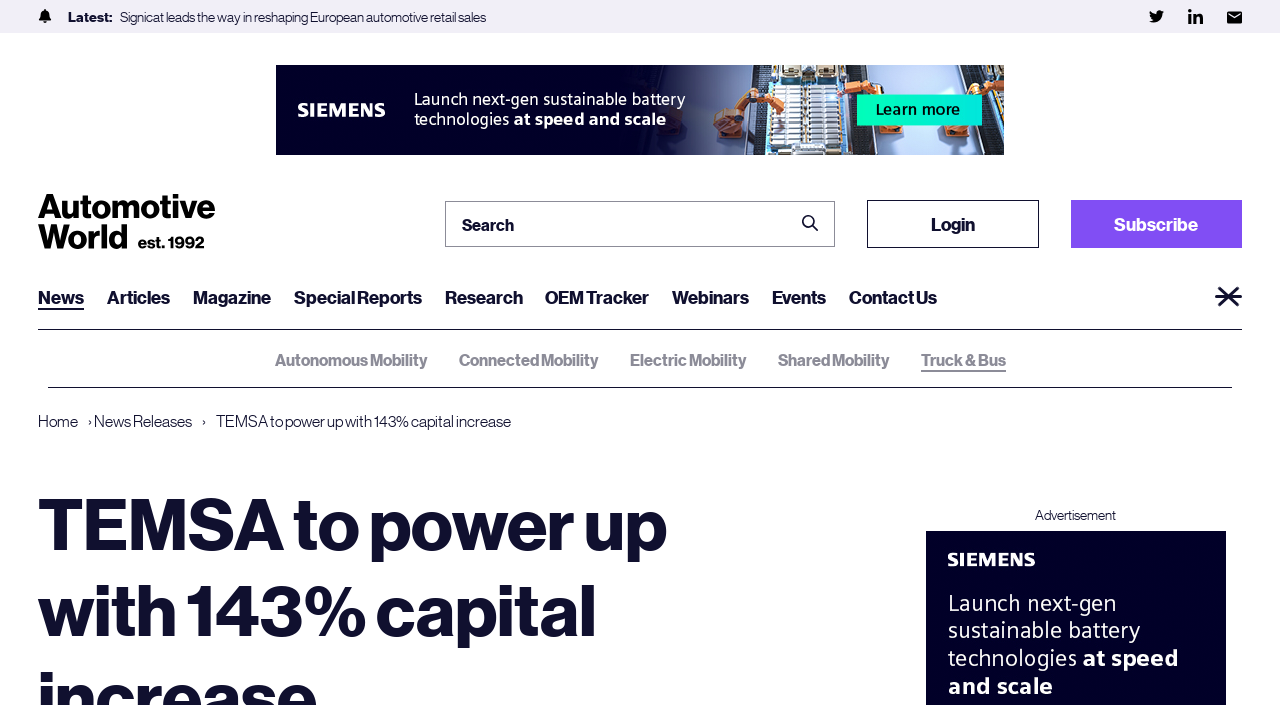Give a short answer using one word or phrase for the question:
What is the latest news about?

TEMSA